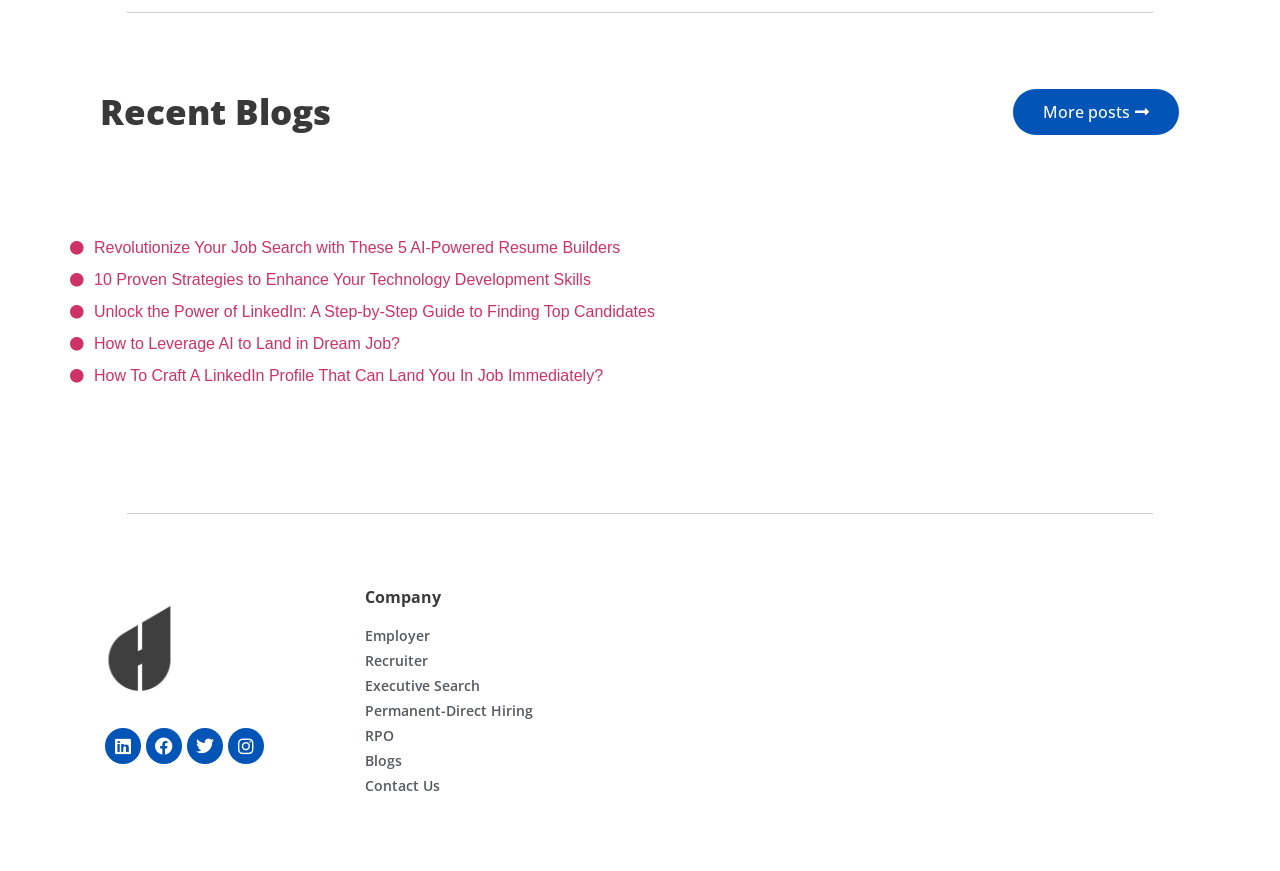Use a single word or phrase to answer the question:
What is the title of the first blog post?

Revolutionize Your Job Search